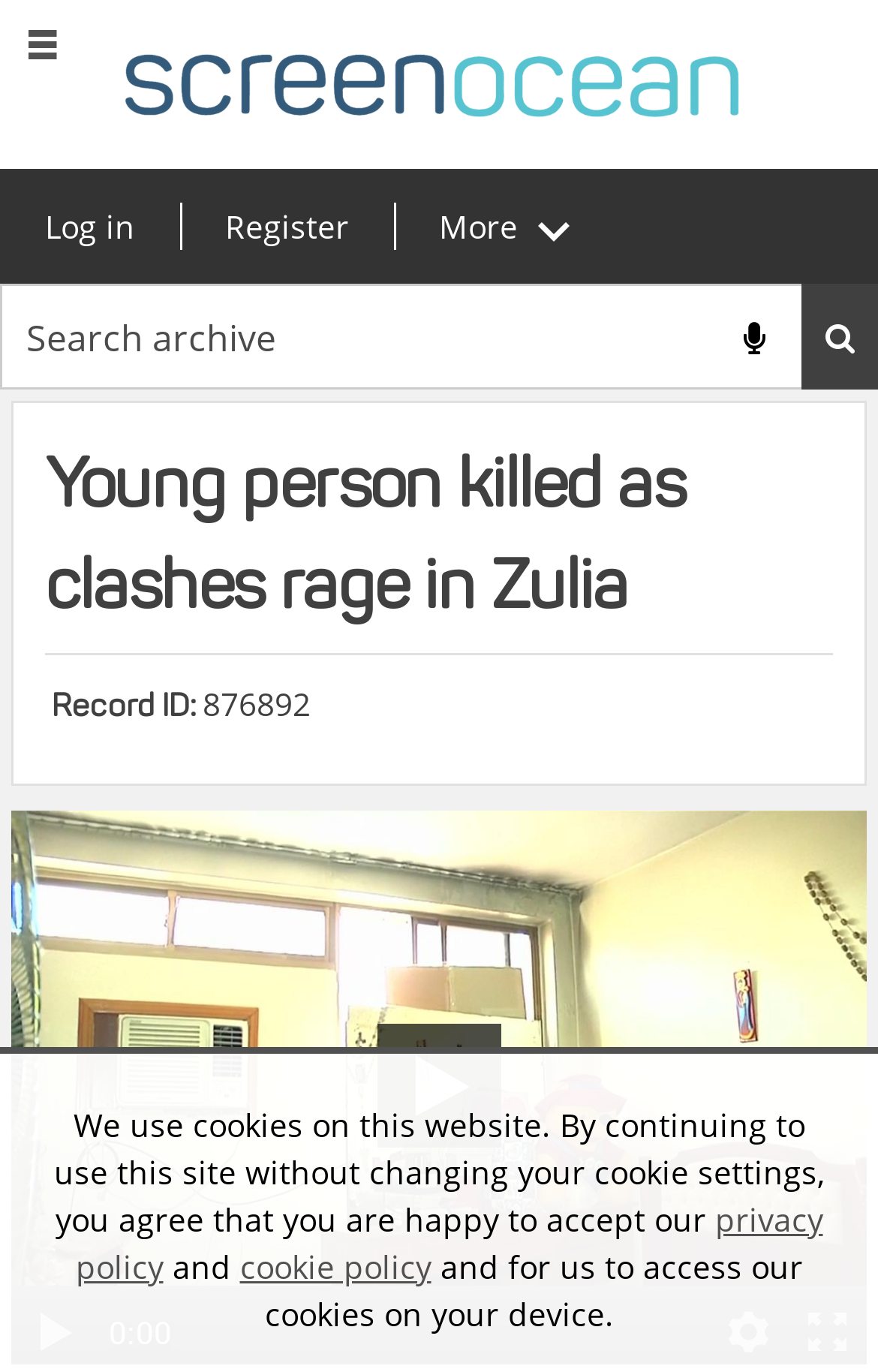Please find the bounding box coordinates of the element that needs to be clicked to perform the following instruction: "Log in to the website". The bounding box coordinates should be four float numbers between 0 and 1, represented as [left, top, right, bottom].

[0.0, 0.123, 0.205, 0.207]